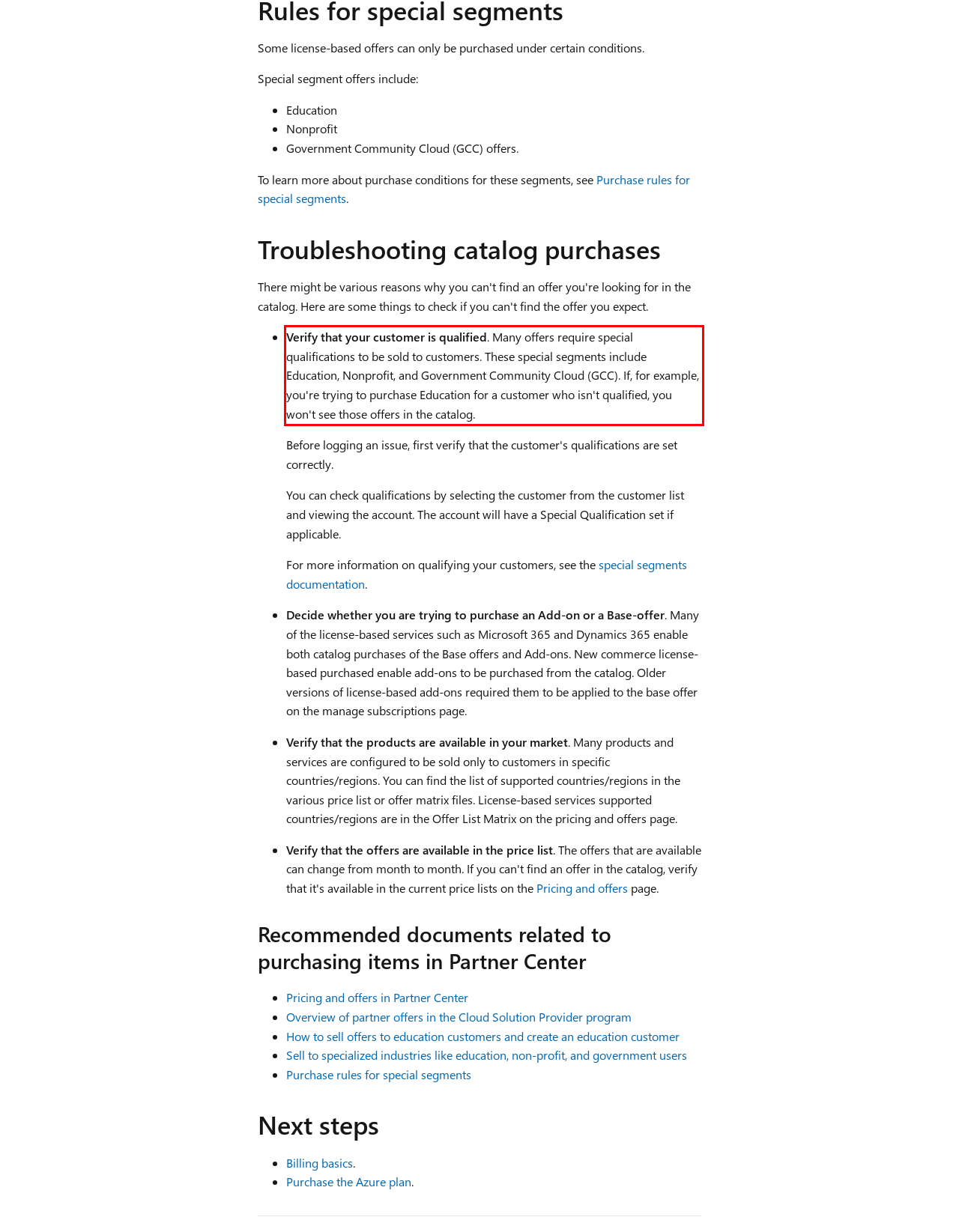Analyze the webpage screenshot and use OCR to recognize the text content in the red bounding box.

Verify that your customer is qualified. Many offers require special qualifications to be sold to customers. These special segments include Education, Nonprofit, and Government Community Cloud (GCC). If, for example, you're trying to purchase Education for a customer who isn't qualified, you won't see those offers in the catalog.